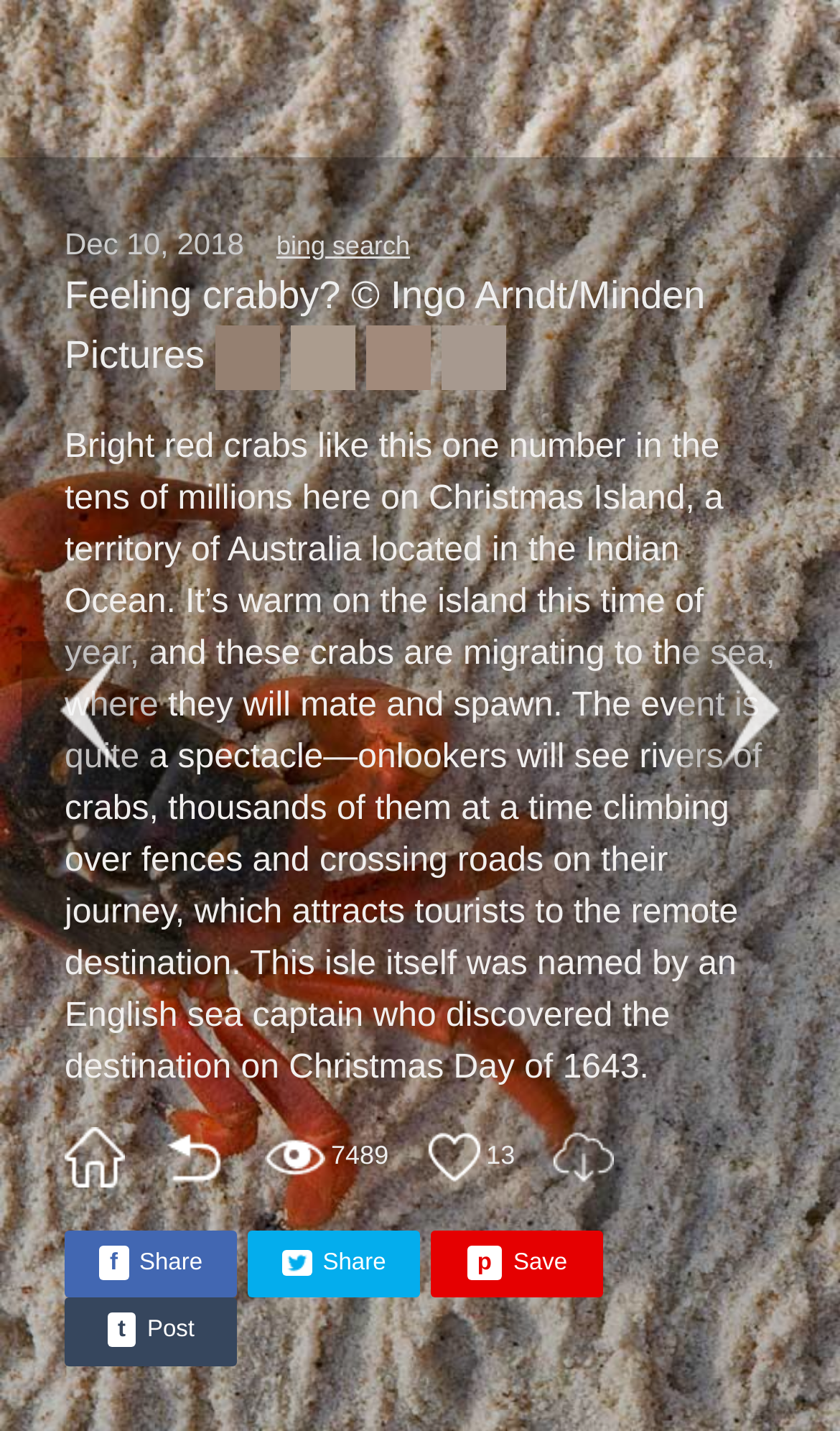Please locate the bounding box coordinates for the element that should be clicked to achieve the following instruction: "Download wallpaper". Ensure the coordinates are given as four float numbers between 0 and 1, i.e., [left, top, right, bottom].

[0.66, 0.787, 0.732, 0.83]